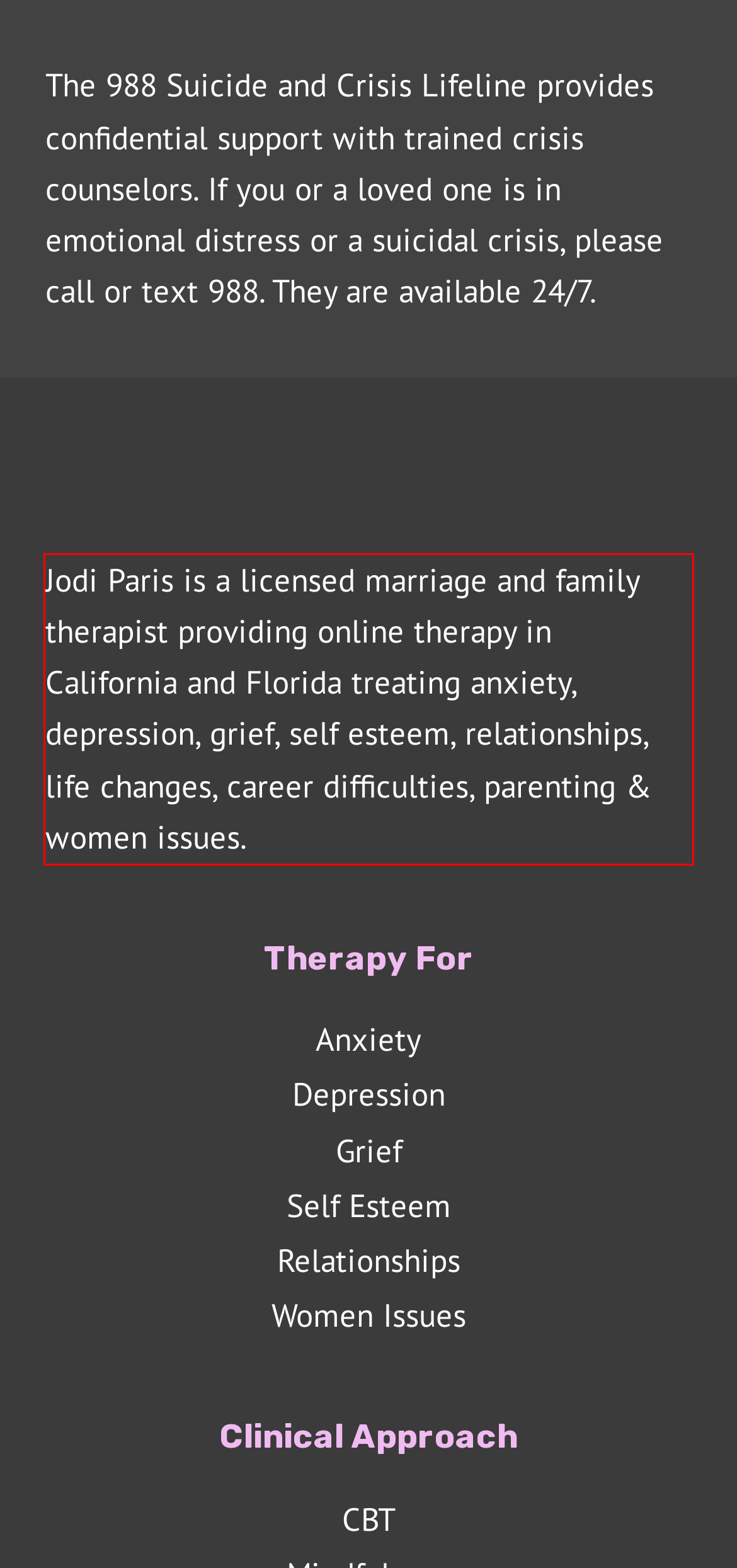Within the screenshot of a webpage, identify the red bounding box and perform OCR to capture the text content it contains.

Jodi Paris is a licensed marriage and family therapist providing online therapy in California and Florida treating anxiety, depression, grief, self esteem, relationships, life changes, career difficulties, parenting & women issues.